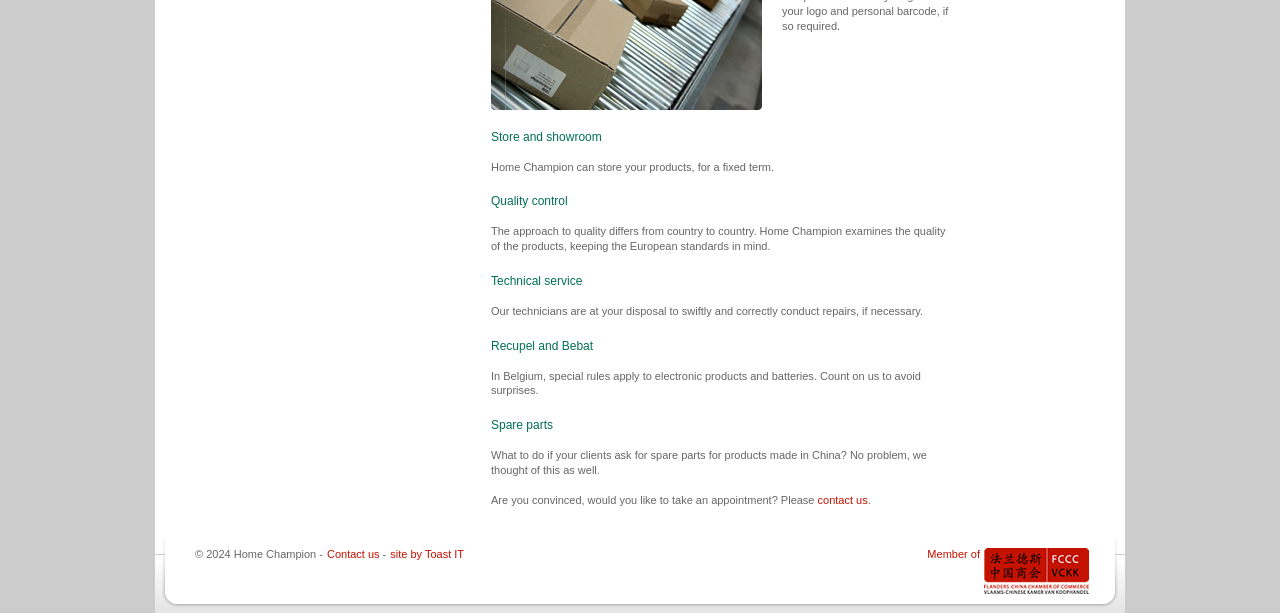Extract the bounding box coordinates for the UI element described by the text: "contact us". The coordinates should be in the form of [left, top, right, bottom] with values between 0 and 1.

[0.639, 0.805, 0.678, 0.825]